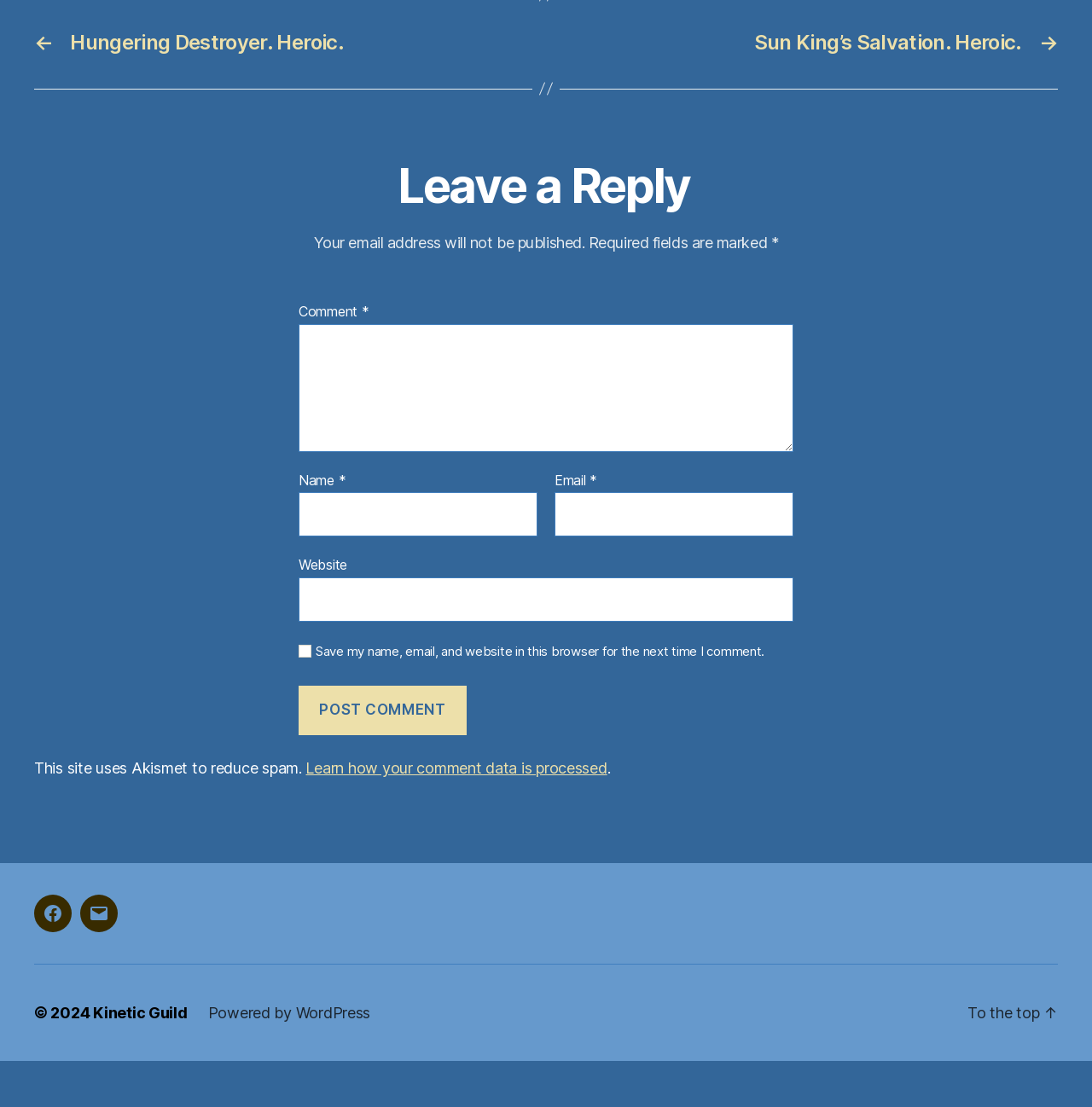What is the name of the site that uses Akismet to reduce spam?
Based on the screenshot, provide your answer in one word or phrase.

This site